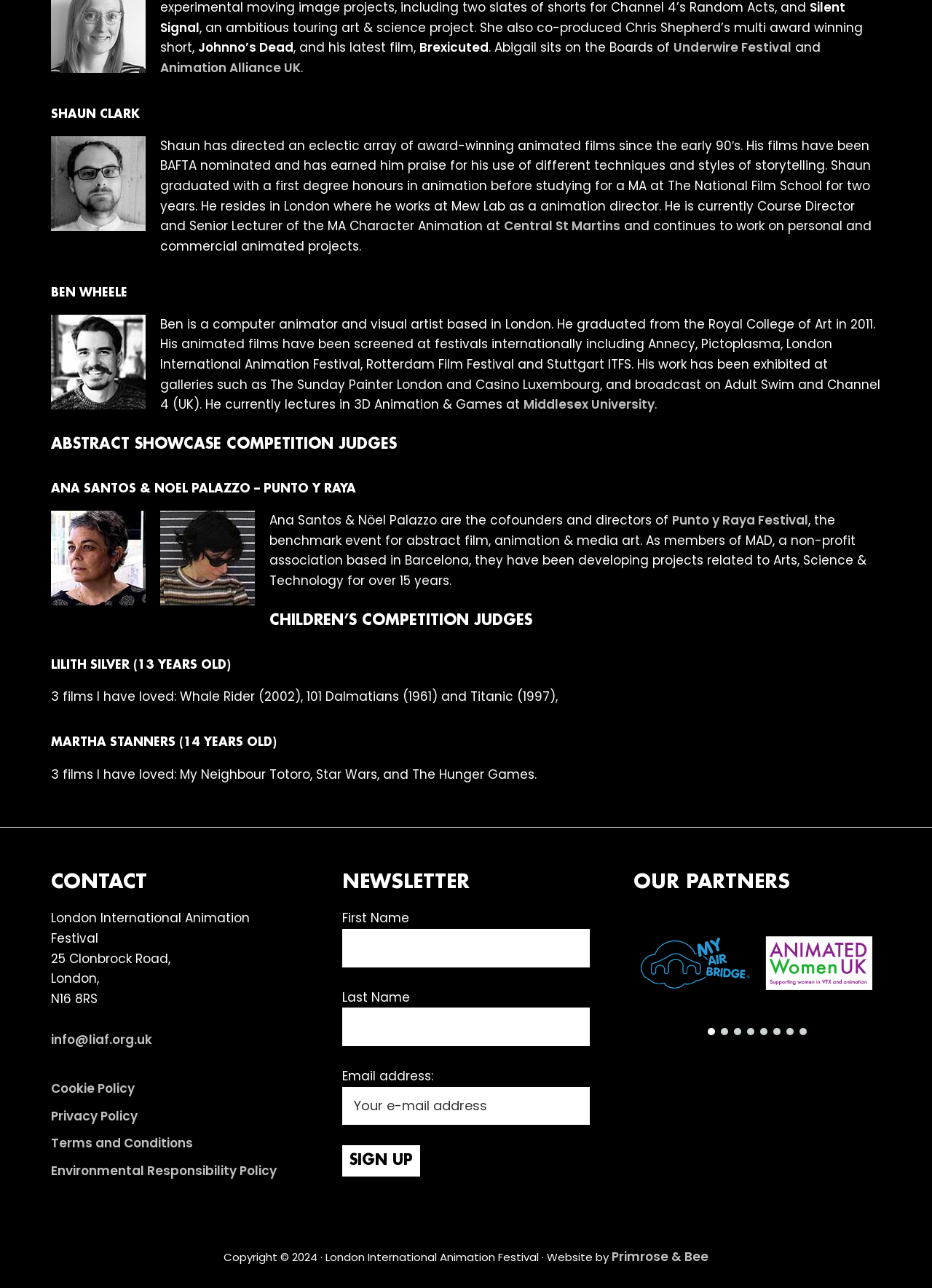Refer to the image and offer a detailed explanation in response to the question: What is the name of the animation festival?

I found the answer by looking at the text 'London International Animation Festival' which appears multiple times on the webpage, including in the contact section.